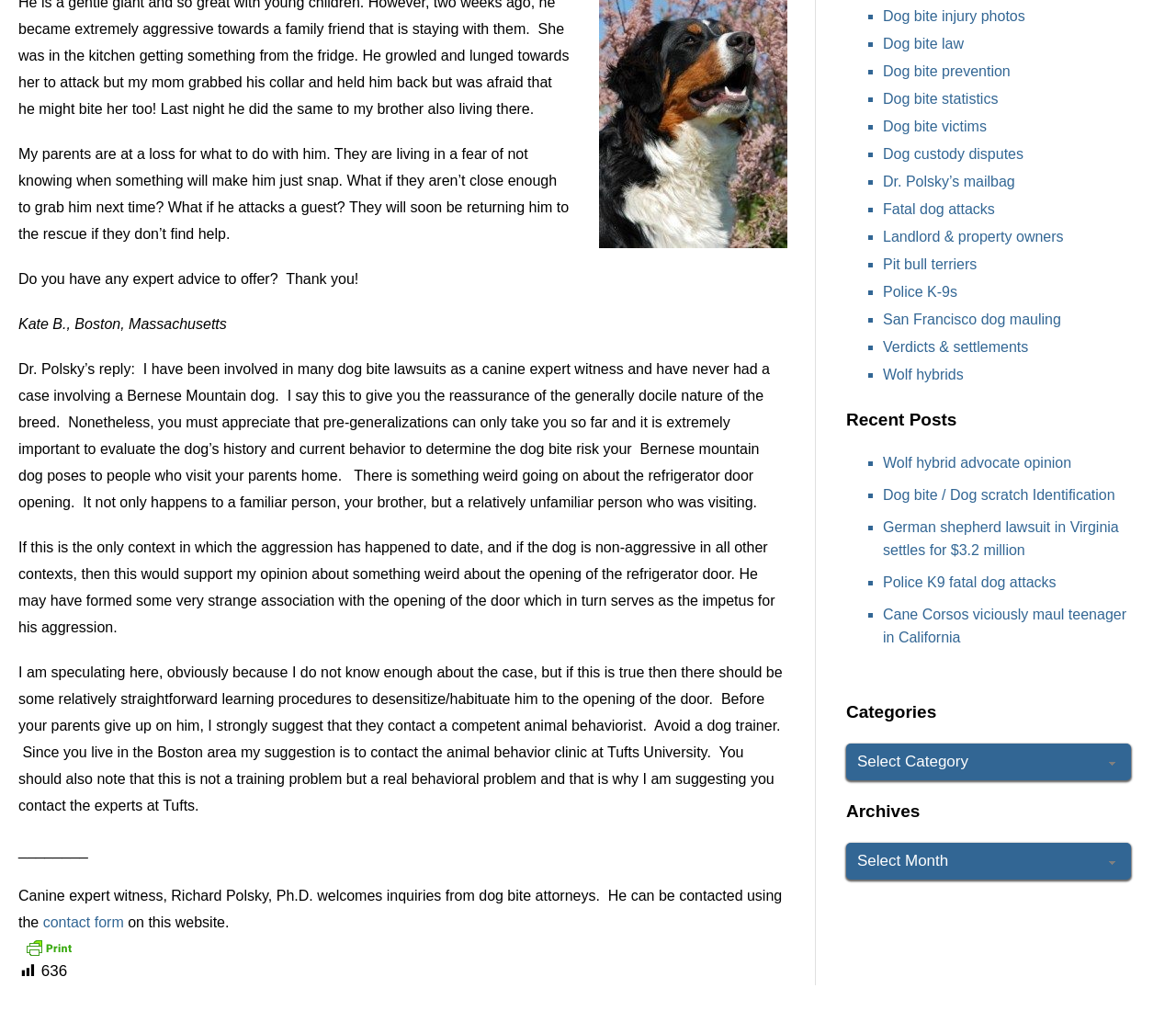Given the description contact form, predict the bounding box coordinates of the UI element. Ensure the coordinates are in the format (top-left x, top-left y, bottom-right x, bottom-right y) and all values are between 0 and 1.

[0.036, 0.905, 0.105, 0.92]